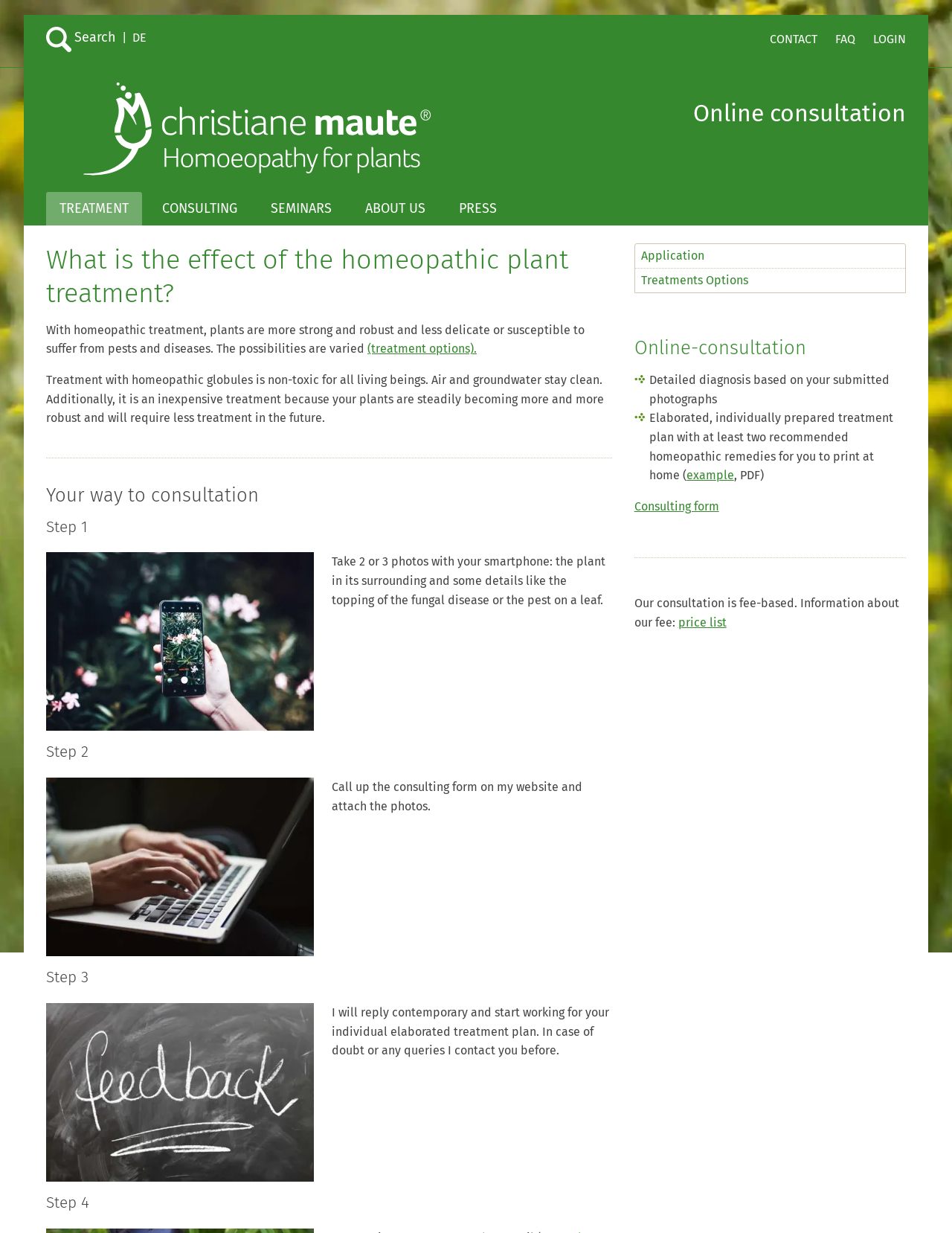Identify the bounding box coordinates for the element you need to click to achieve the following task: "View treatment options". Provide the bounding box coordinates as four float numbers between 0 and 1, in the form [left, top, right, bottom].

[0.667, 0.198, 0.951, 0.217]